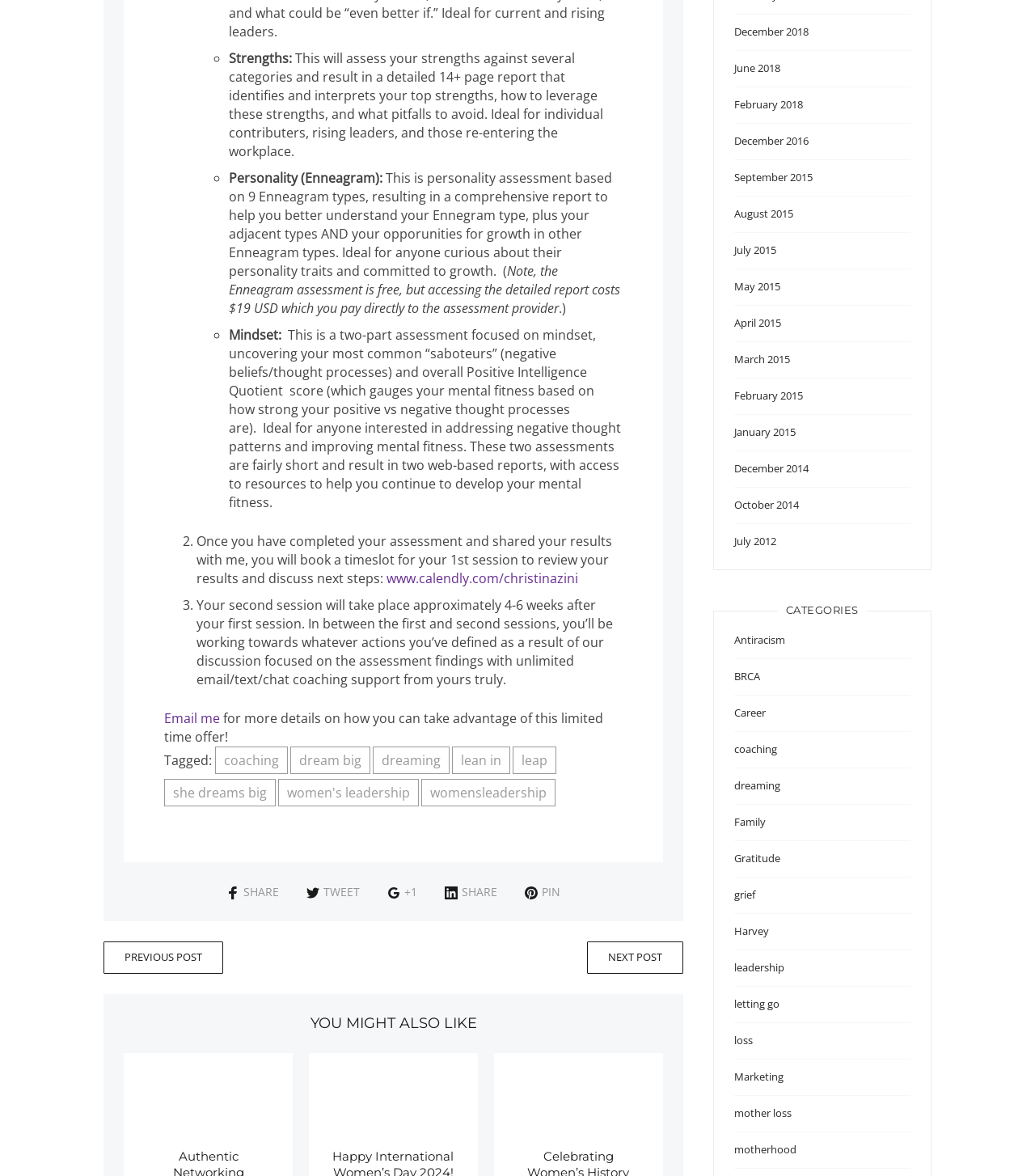Please provide a brief answer to the following inquiry using a single word or phrase:
What is the cost of the Enneagram assessment report?

$19 USD